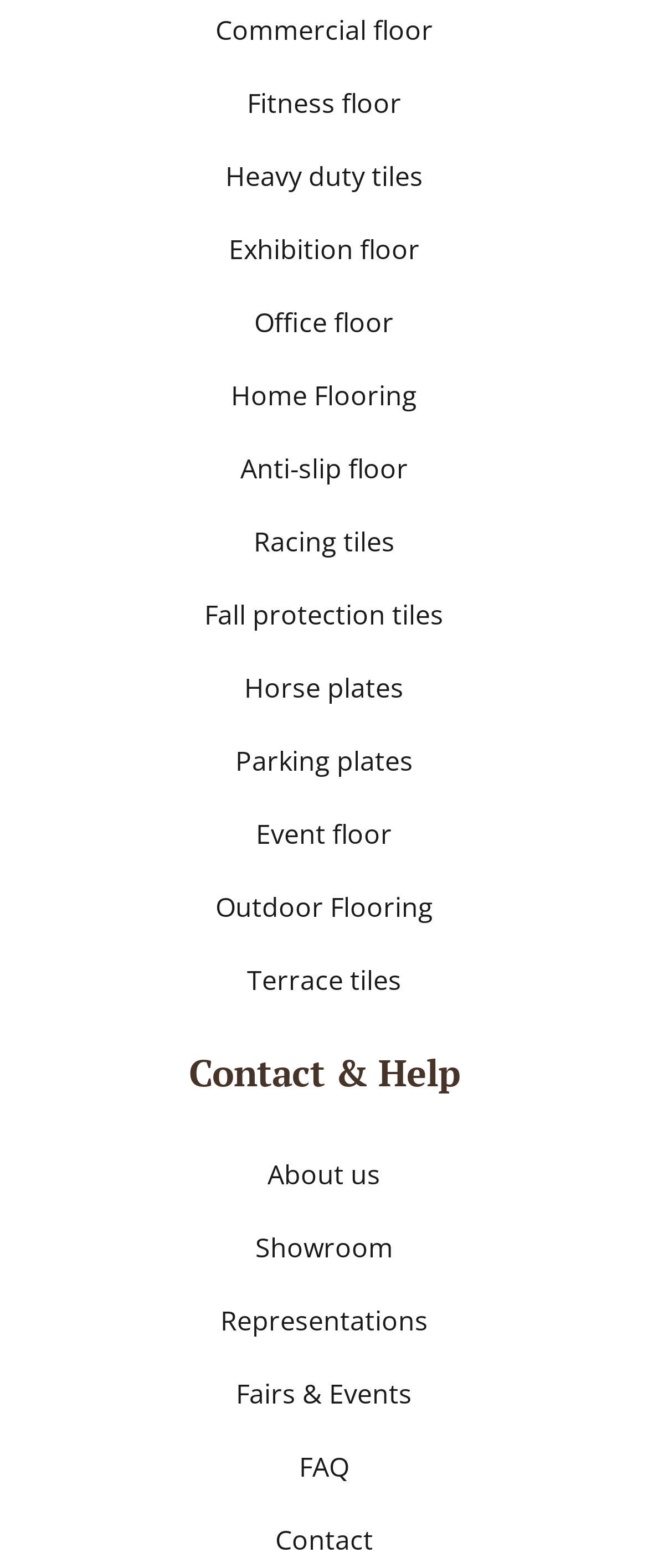Using the description "FAQ", predict the bounding box of the relevant HTML element.

[0.041, 0.918, 0.959, 0.952]